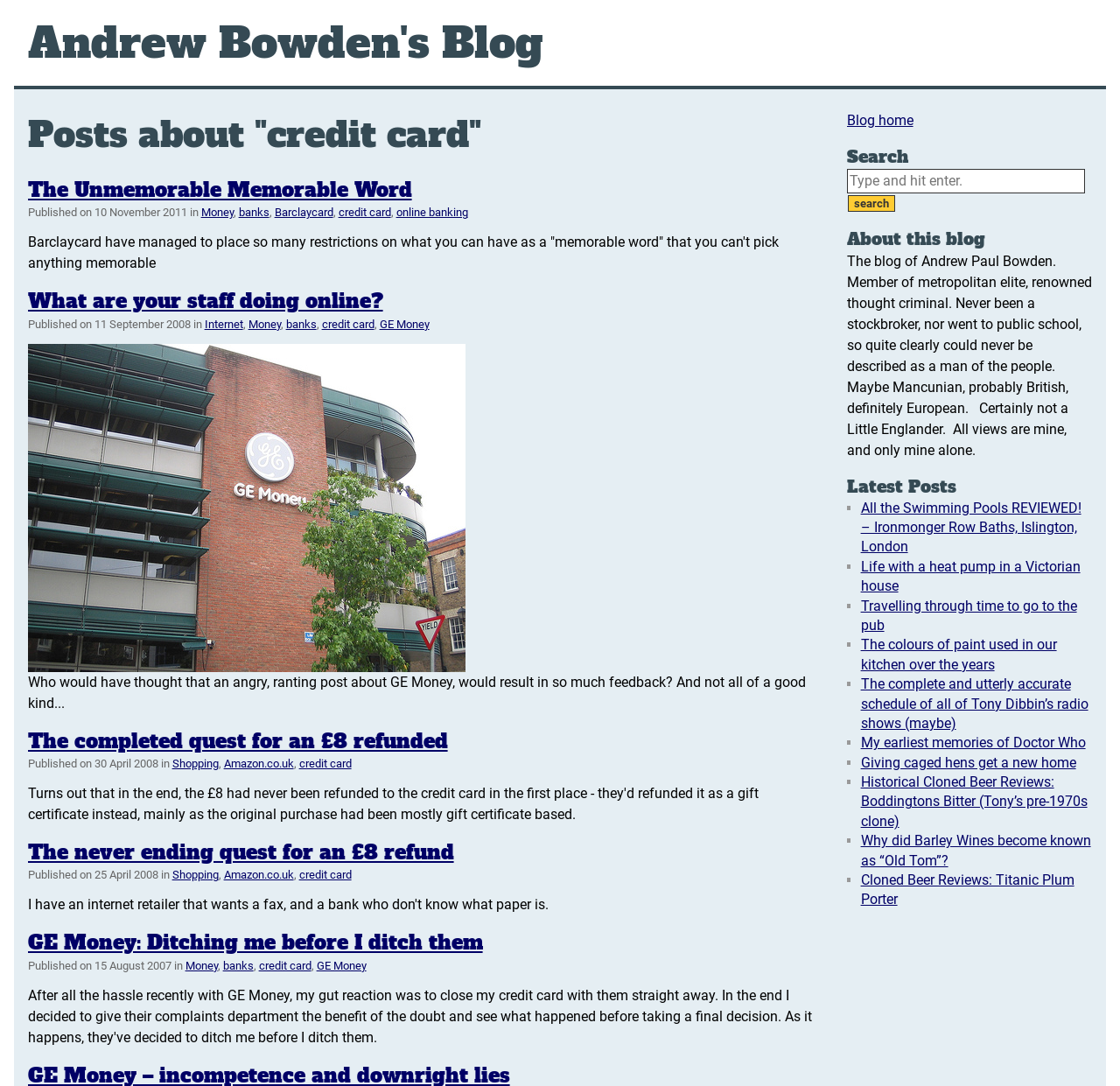Identify the bounding box coordinates of the specific part of the webpage to click to complete this instruction: "Read the 'About this blog' section".

[0.756, 0.209, 0.975, 0.231]